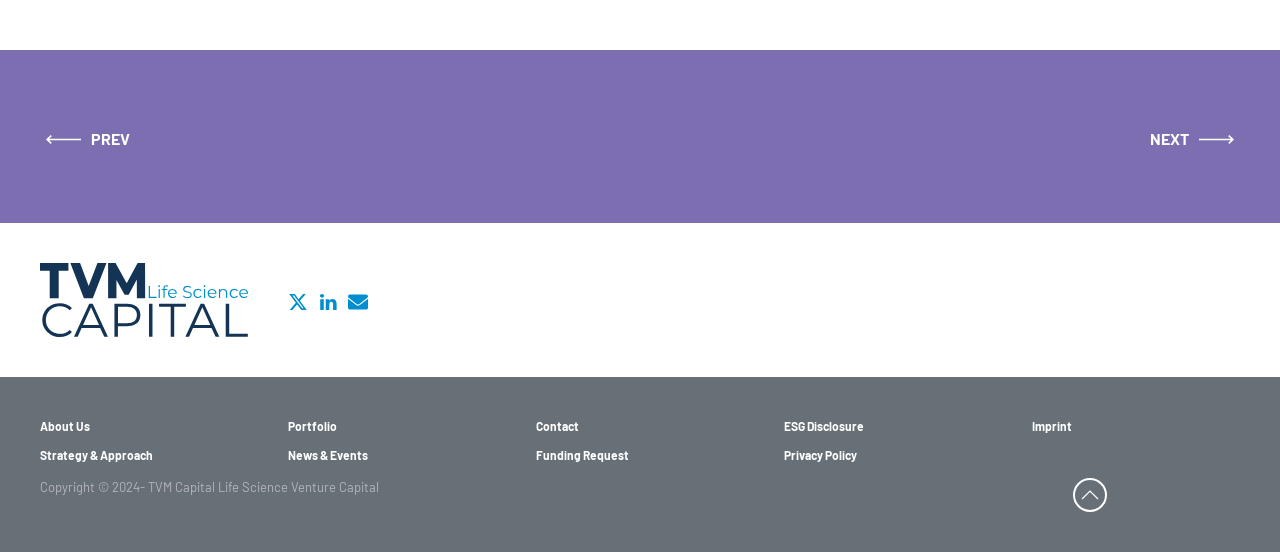How many image links are present on the webpage?
Answer the question with a single word or phrase by looking at the picture.

3